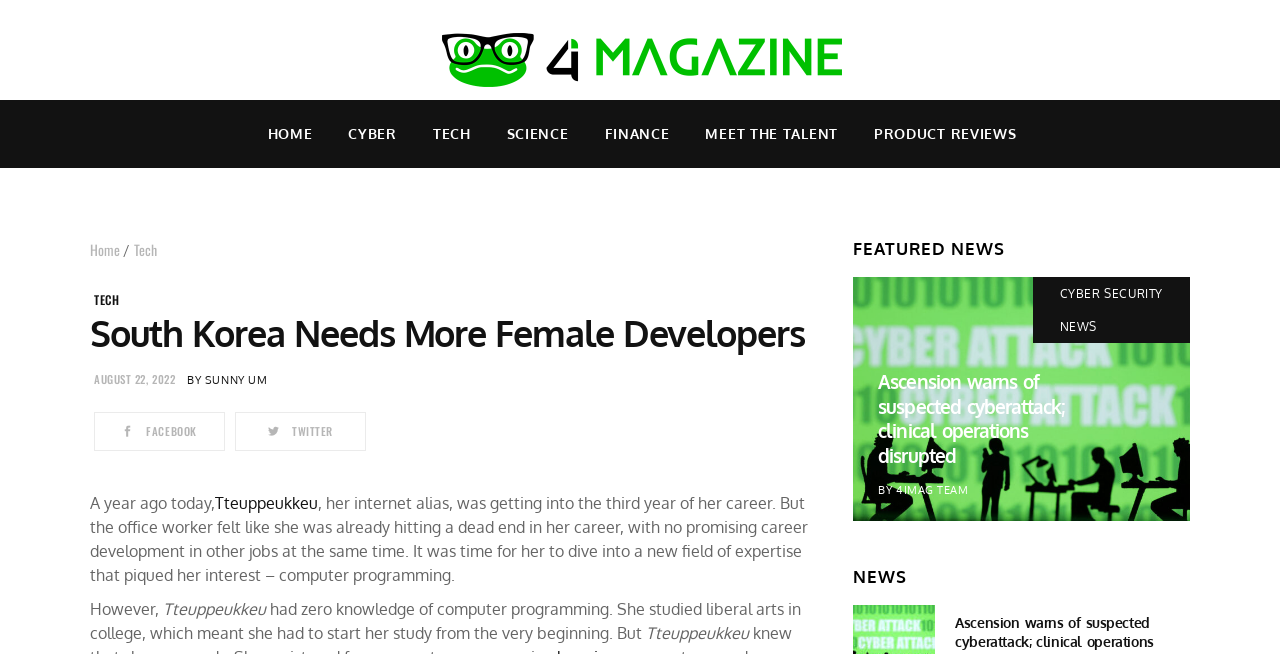What is the topic of the featured news article?
Refer to the image and provide a concise answer in one word or phrase.

Ascension warns of suspected cyberattack